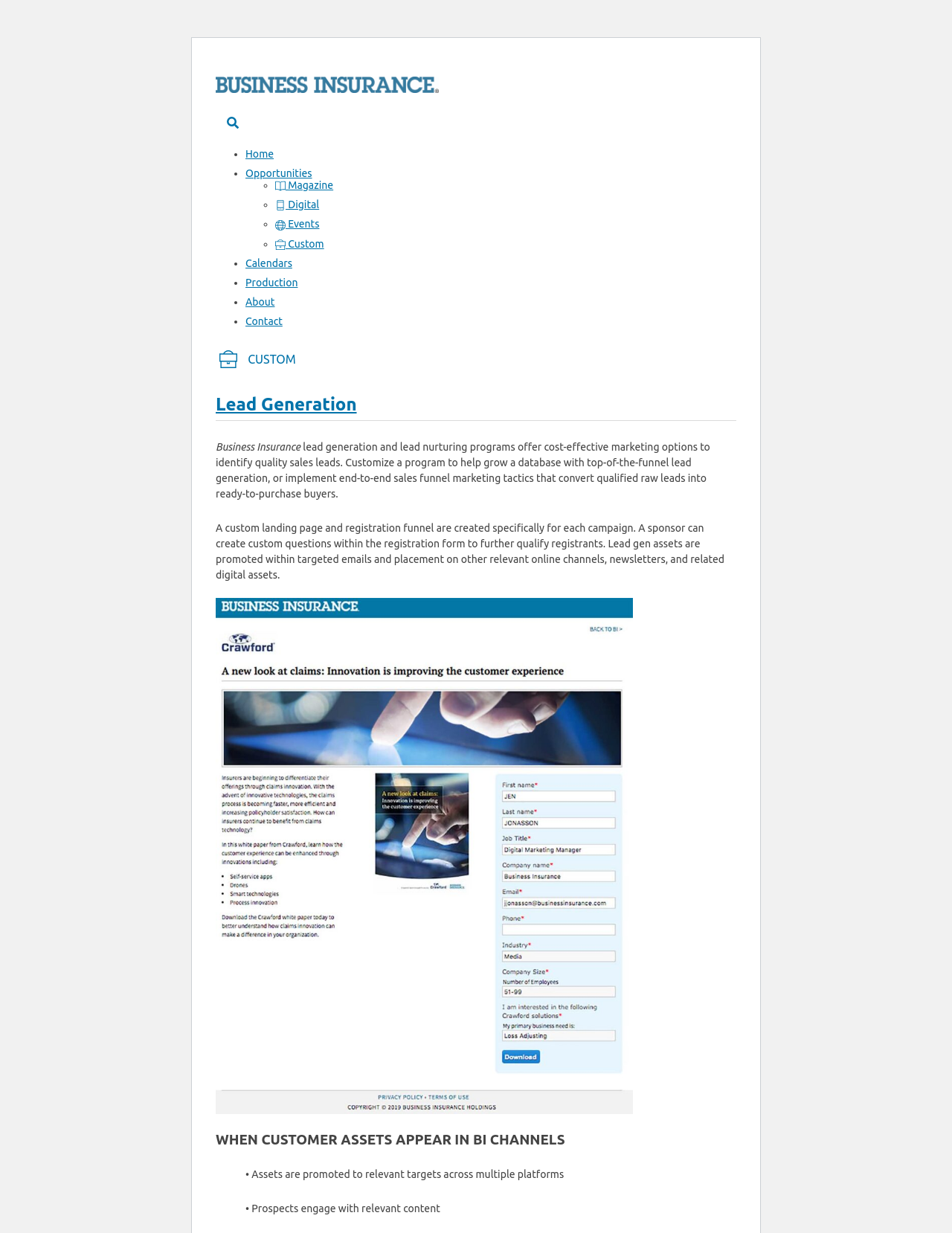Analyze and describe the webpage in a detailed narrative.

The webpage is about lead generation and business insurance. At the top, there is a skip to content link and a business insurance link with an accompanying image. To the right of these links, there is a search link with a search icon. Below these elements, there is a horizontal list of links, including Home, Opportunities, Magazine, Digital, Events, and Custom, each preceded by a list marker.

Further down, there is a section with a heading "Lead Generation" and a subheading "Business Insurance". This section contains a block of text describing lead generation and lead nurturing programs, followed by another block of text explaining how custom landing pages and registration funnels are created for each campaign.

Below this section, there is a heading with no text, followed by another heading "WHEN CUSTOMER ASSETS APPEAR IN BI CHANNELS". This section contains a list of bullet points, with the first point stating that assets are promoted to relevant targets across multiple platforms, and the second point stating that prospects engage with relevant content.